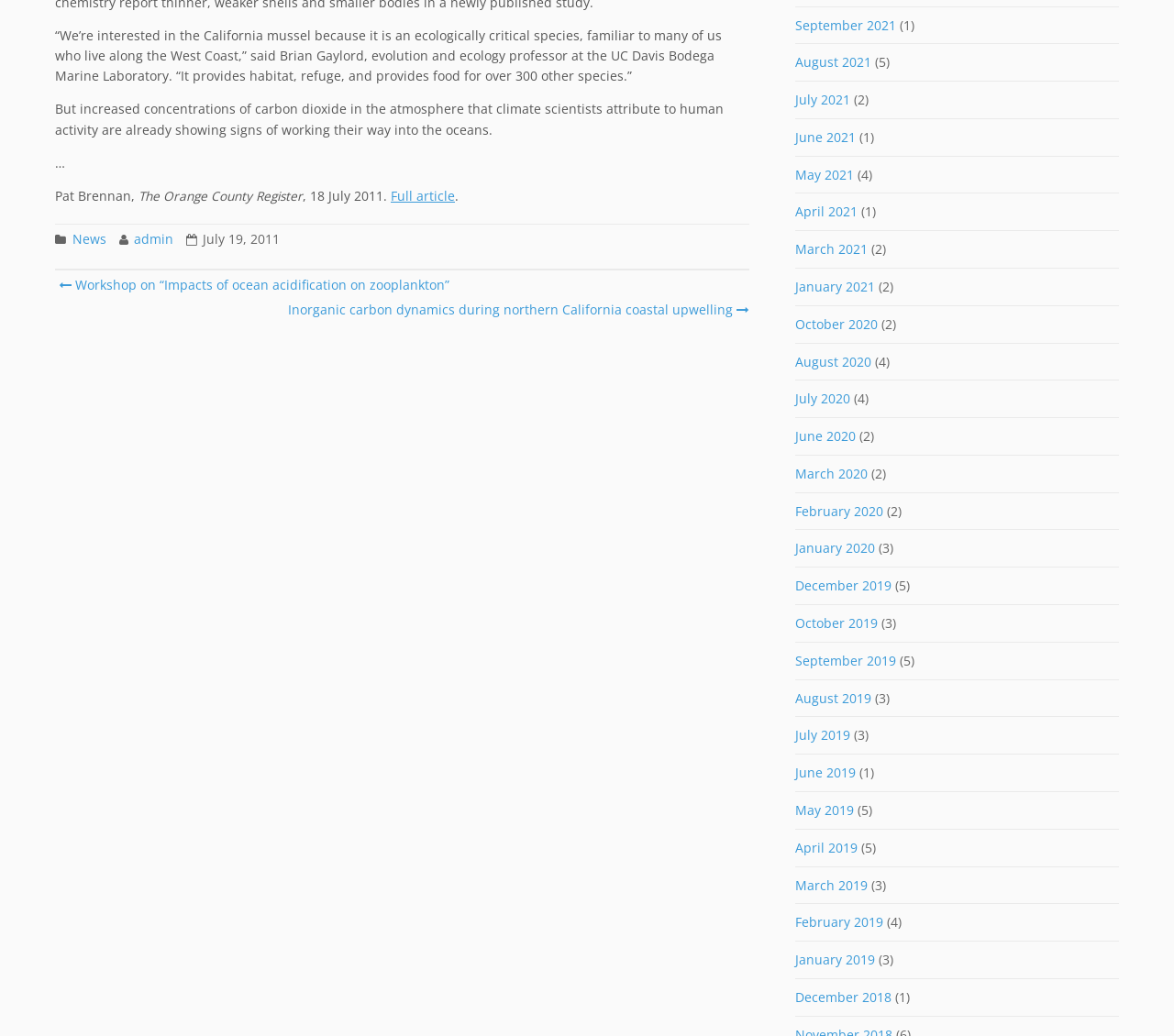Could you indicate the bounding box coordinates of the region to click in order to complete this instruction: "Check the workshop on ocean acidification".

[0.05, 0.266, 0.383, 0.283]